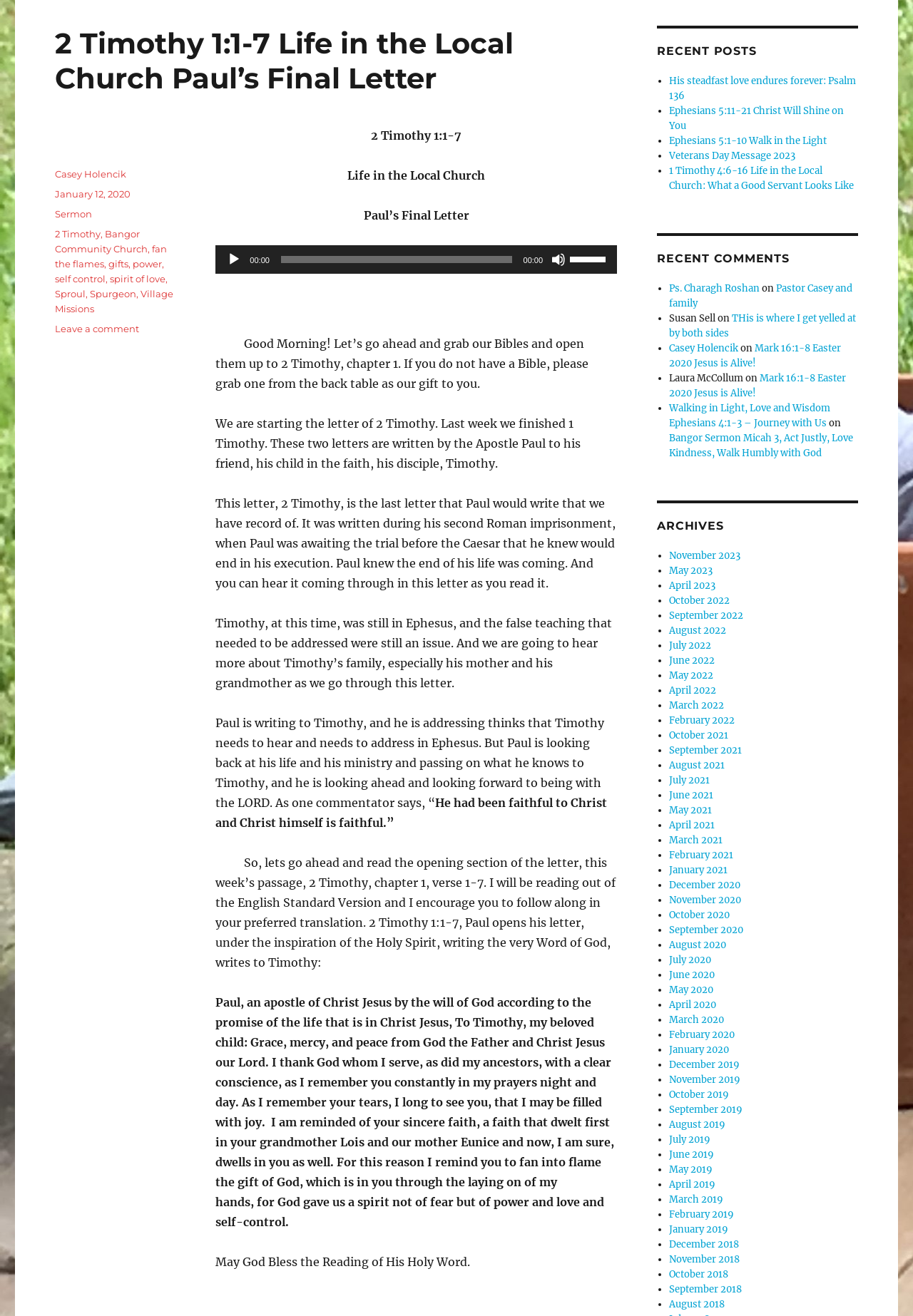Based on the element description: "Viator Excursions coupons", identify the bounding box coordinates for this UI element. The coordinates must be four float numbers between 0 and 1, listed as [left, top, right, bottom].

None